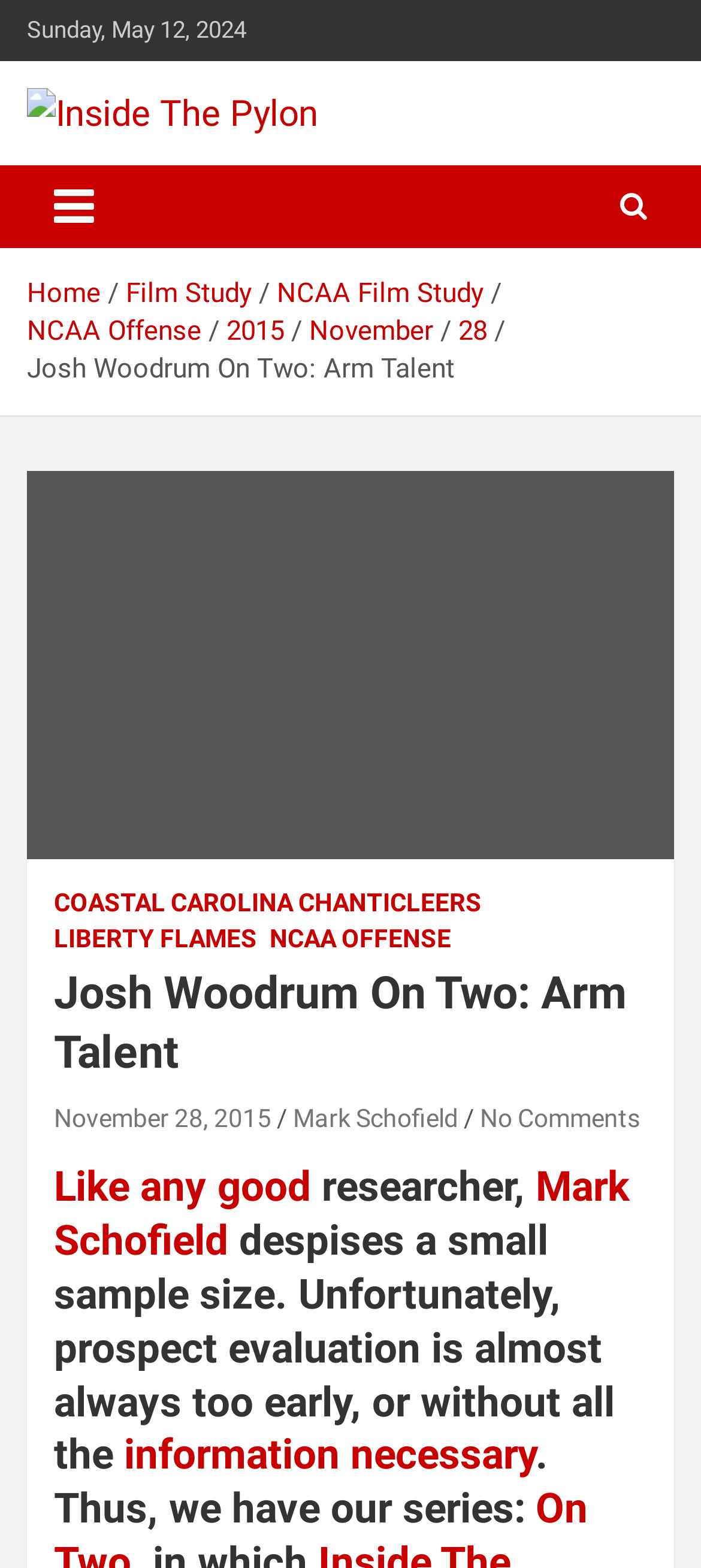Determine the main headline of the webpage and provide its text.

Josh Woodrum On Two: Arm Talent